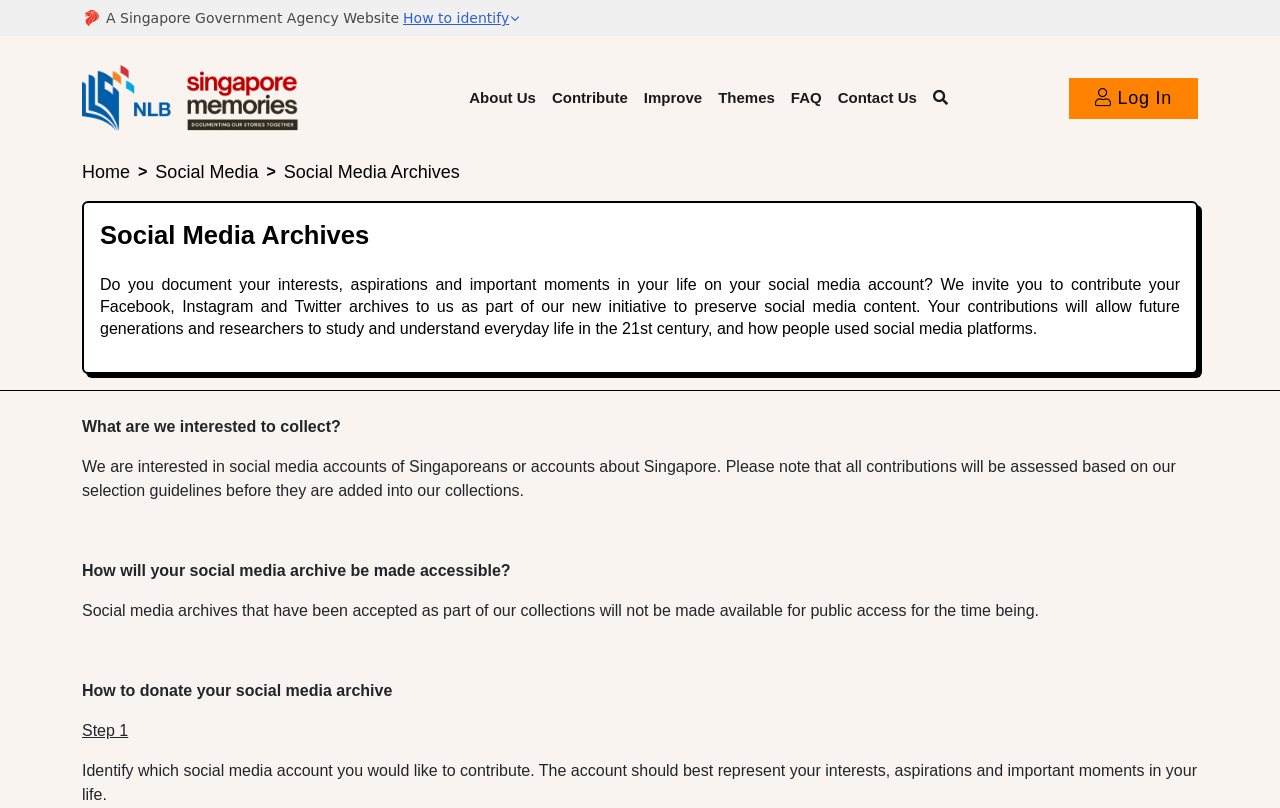Return the bounding box coordinates of the UI element that corresponds to this description: "Contribute". The coordinates must be given as four float numbers in the range of 0 and 1, [left, top, right, bottom].

[0.425, 0.107, 0.497, 0.135]